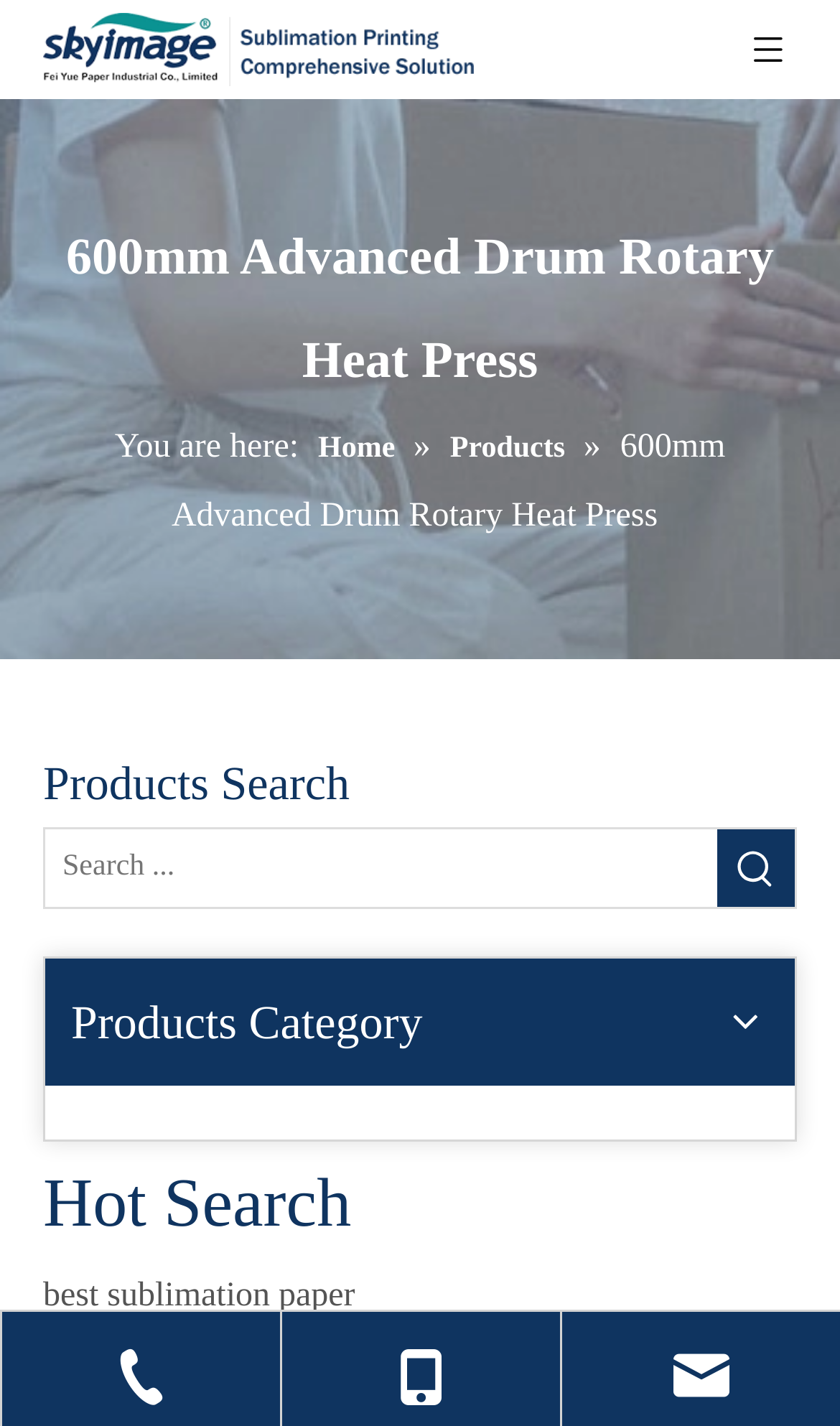Using the information in the image, give a comprehensive answer to the question: 
What is the main product category?

Based on the webpage structure and content, I can see that the main product category is Heat Press, which is mentioned in the title and also has a dedicated section for product search and category.